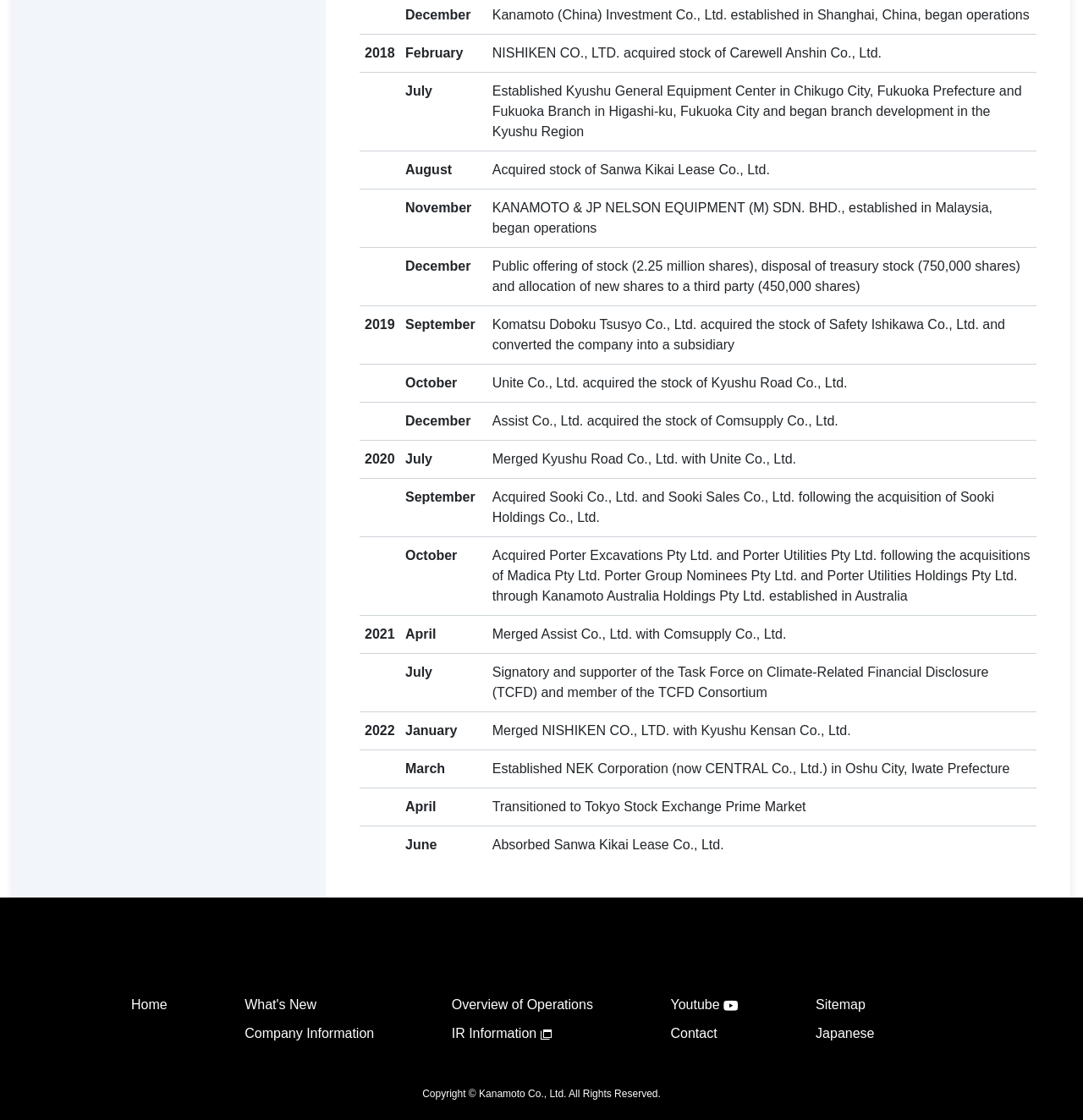Answer the question with a brief word or phrase:
What is the company's name?

Kanamoto Co., Ltd.